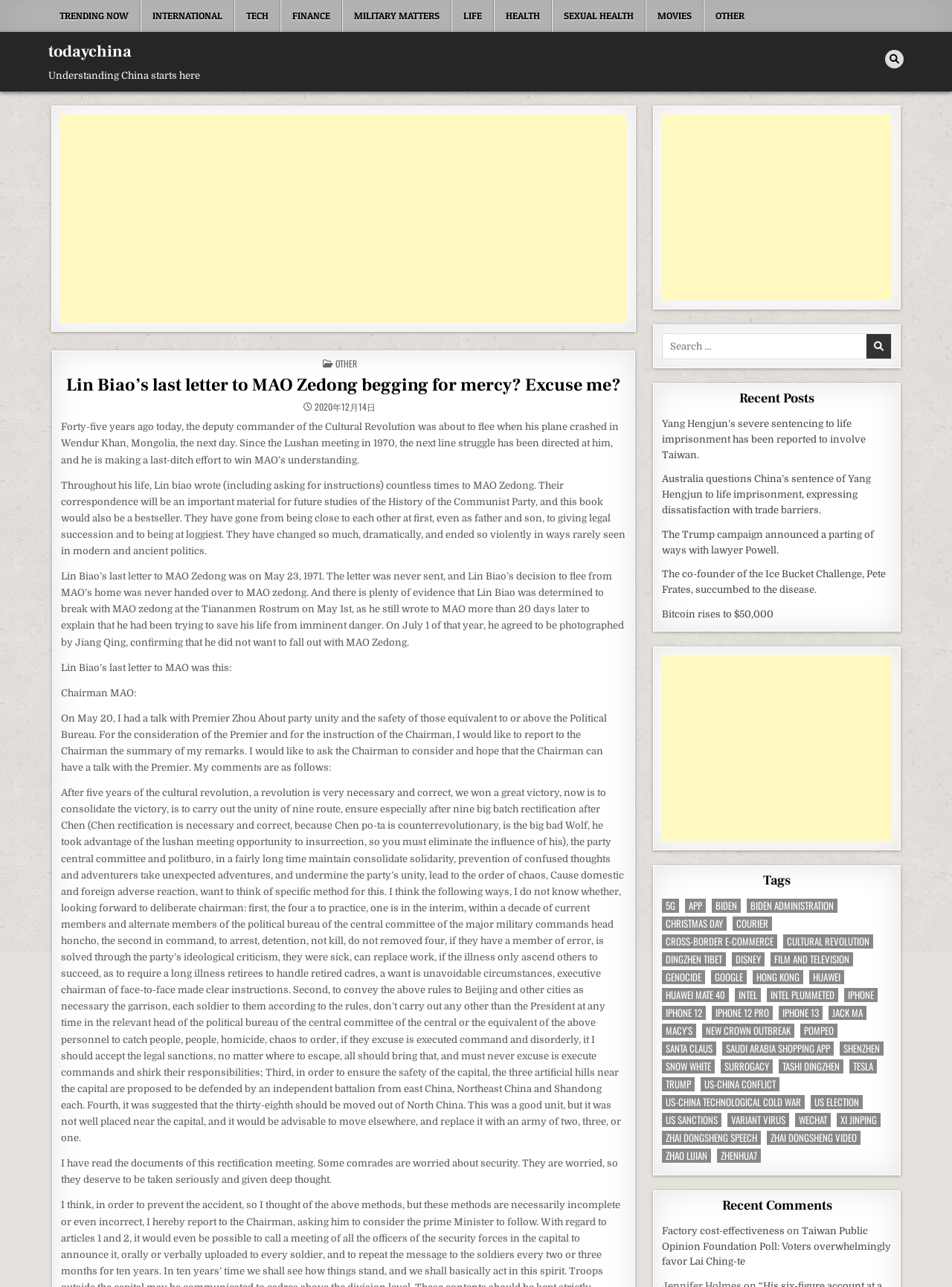Using the element description provided, determine the bounding box coordinates in the format (top-left x, top-left y, bottom-right x, bottom-right y). Ensure that all values are floating point numbers between 0 and 1. Element description: iPhone 12 Pro

[0.748, 0.781, 0.812, 0.792]